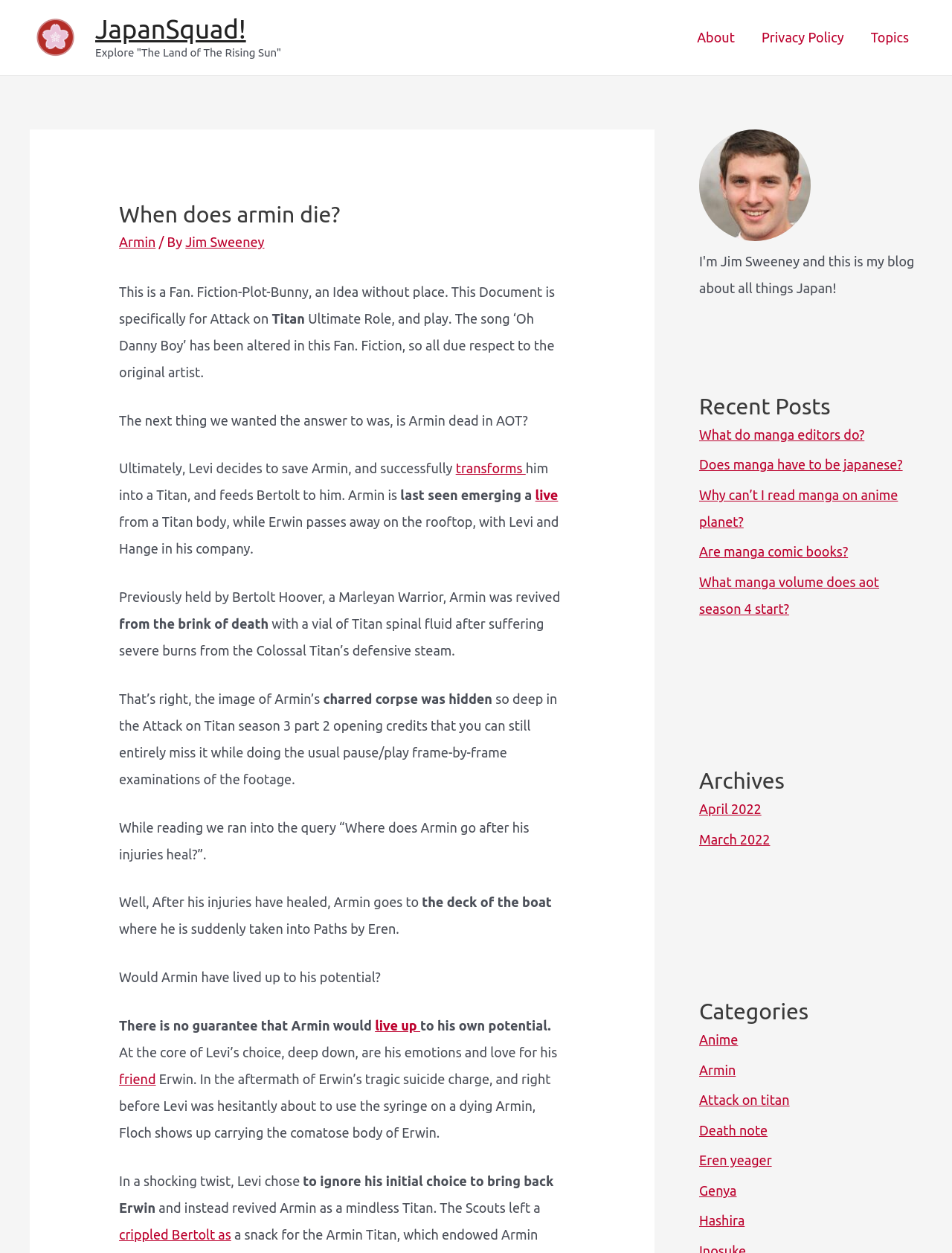Please identify the bounding box coordinates of the element that needs to be clicked to execute the following command: "Click on the 'Attack on titan' category". Provide the bounding box using four float numbers between 0 and 1, formatted as [left, top, right, bottom].

[0.734, 0.872, 0.829, 0.884]